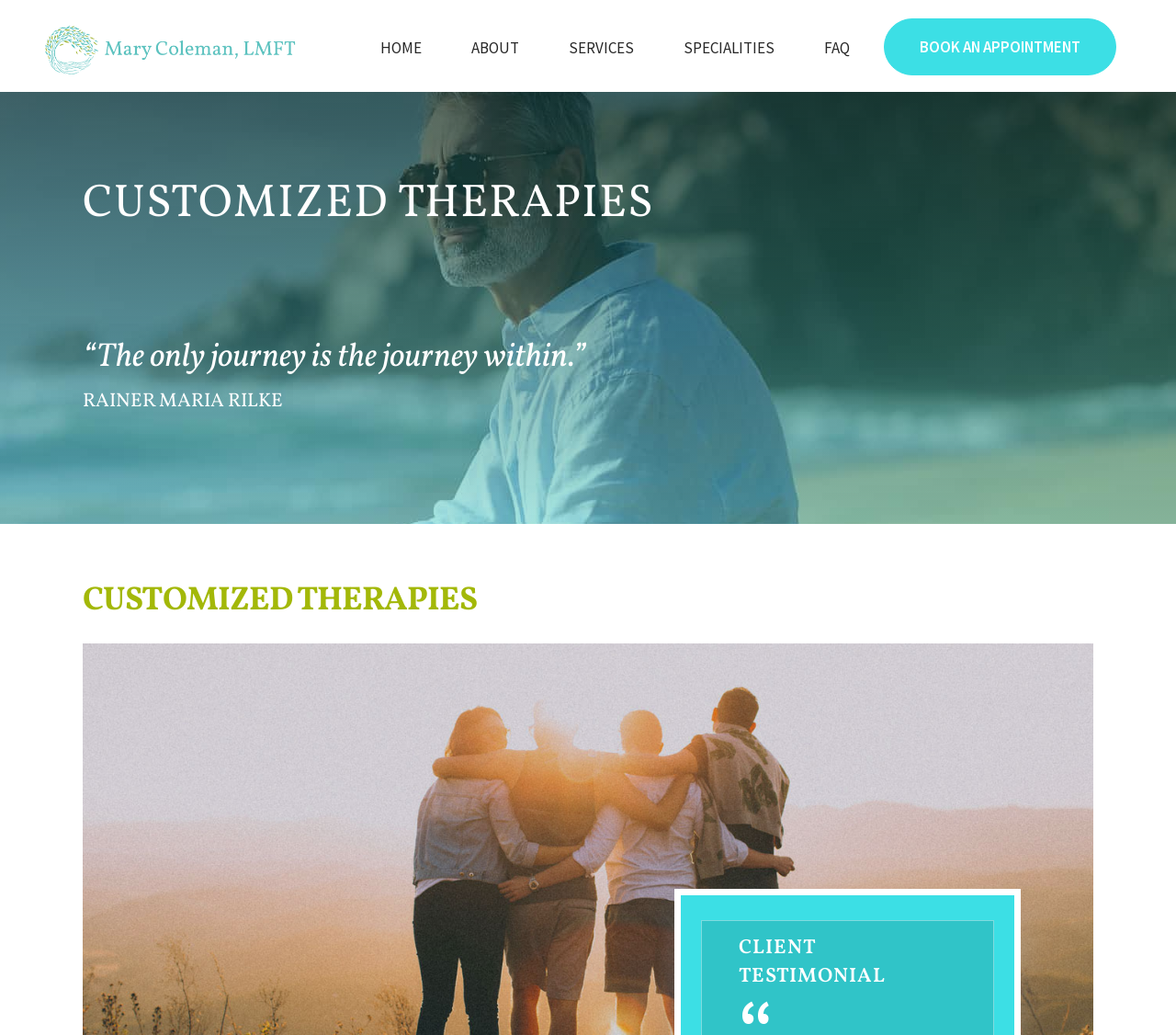Please find the bounding box coordinates in the format (top-left x, top-left y, bottom-right x, bottom-right y) for the given element description. Ensure the coordinates are floating point numbers between 0 and 1. Description: book an appointment

[0.752, 0.018, 0.949, 0.073]